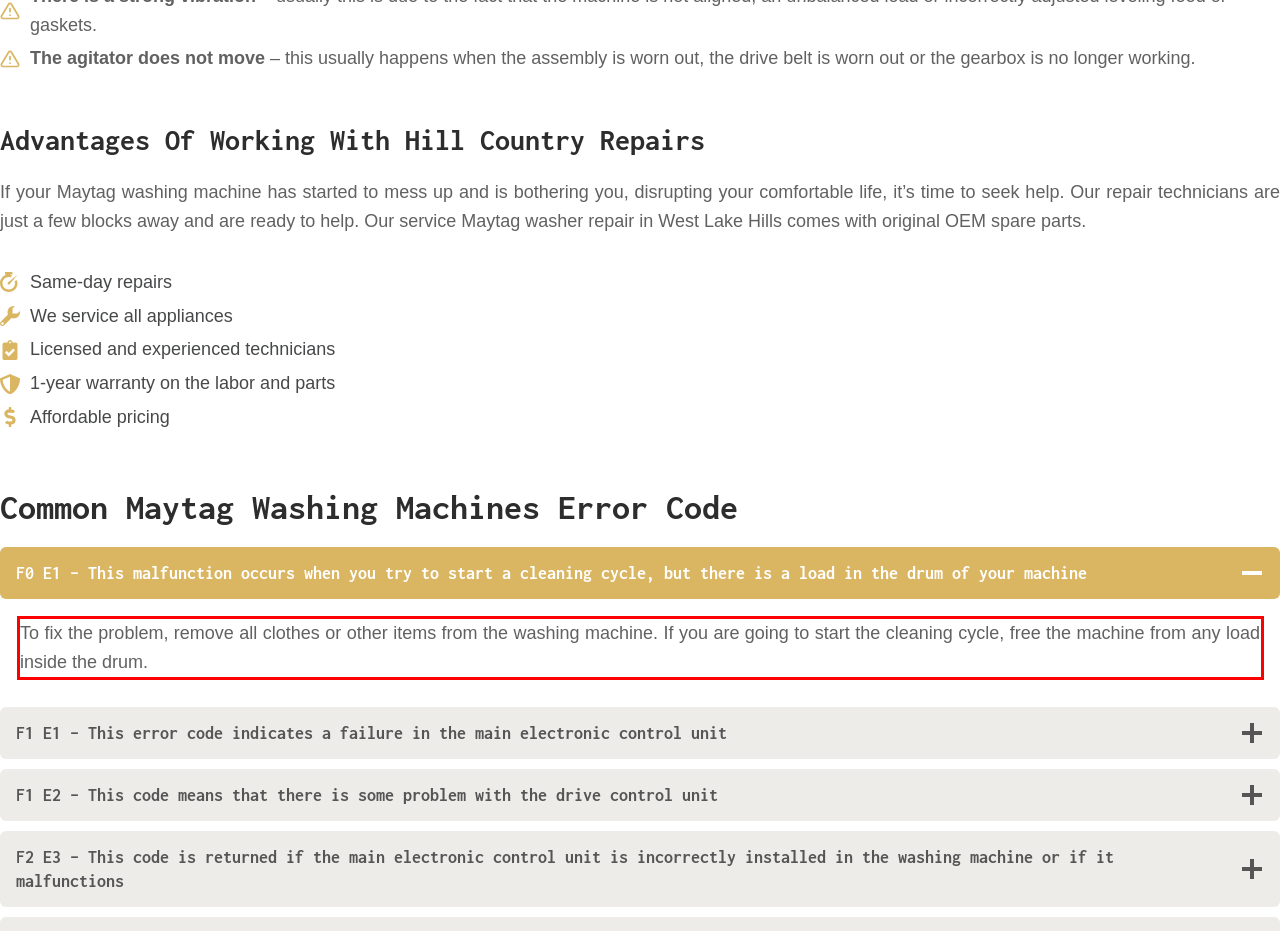Examine the screenshot of the webpage, locate the red bounding box, and generate the text contained within it.

To fix the problem, remove all clothes or other items from the washing machine. If you are going to start the cleaning cycle, free the machine from any load inside the drum.